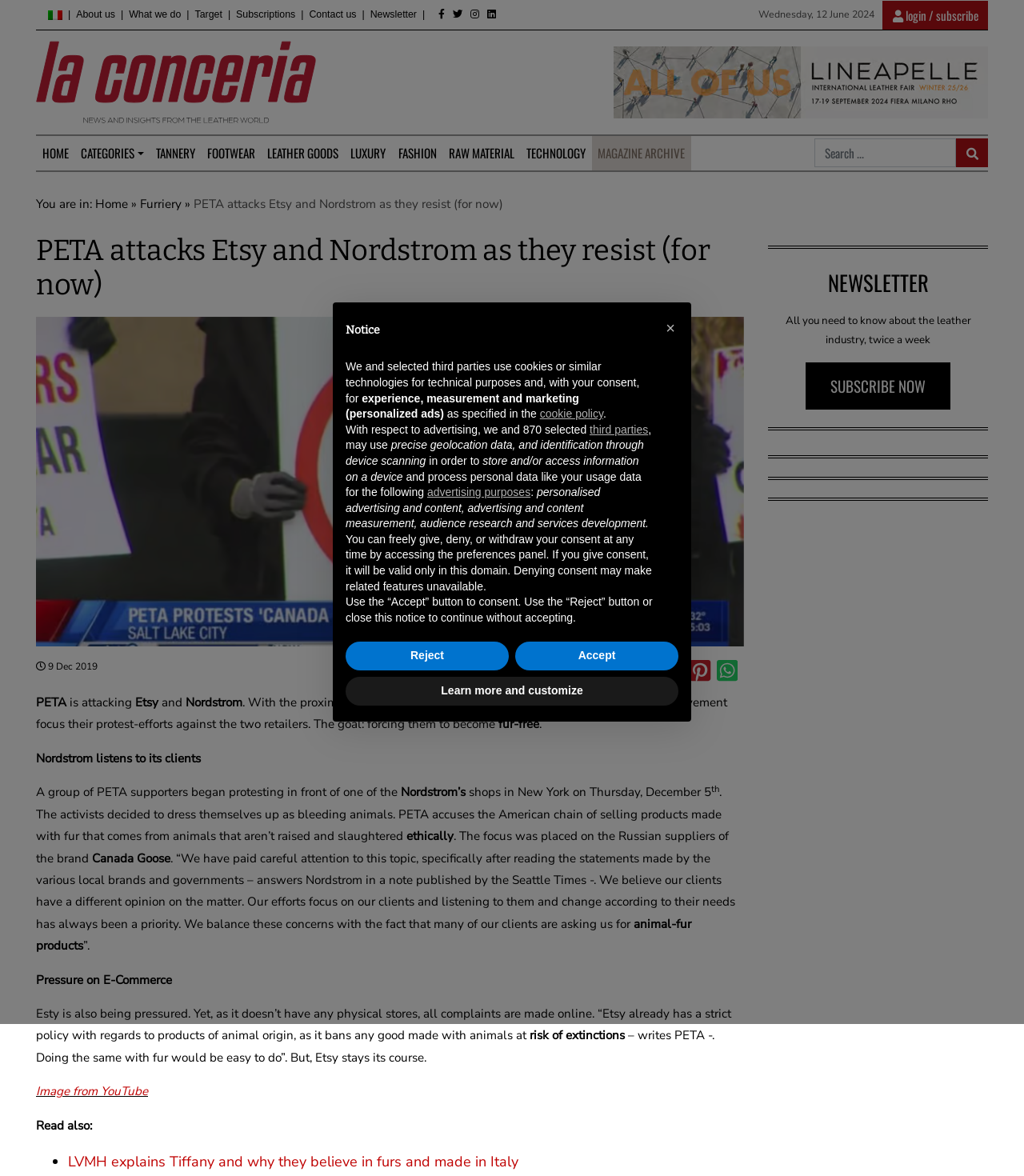What is the name of the publication that published Nordstrom's note?
Analyze the screenshot and provide a detailed answer to the question.

According to the article, Nordstrom's note was published by the Seattle Times, in which the company responds to PETA's accusations and states that it believes its clients have a different opinion on the matter of fur products.